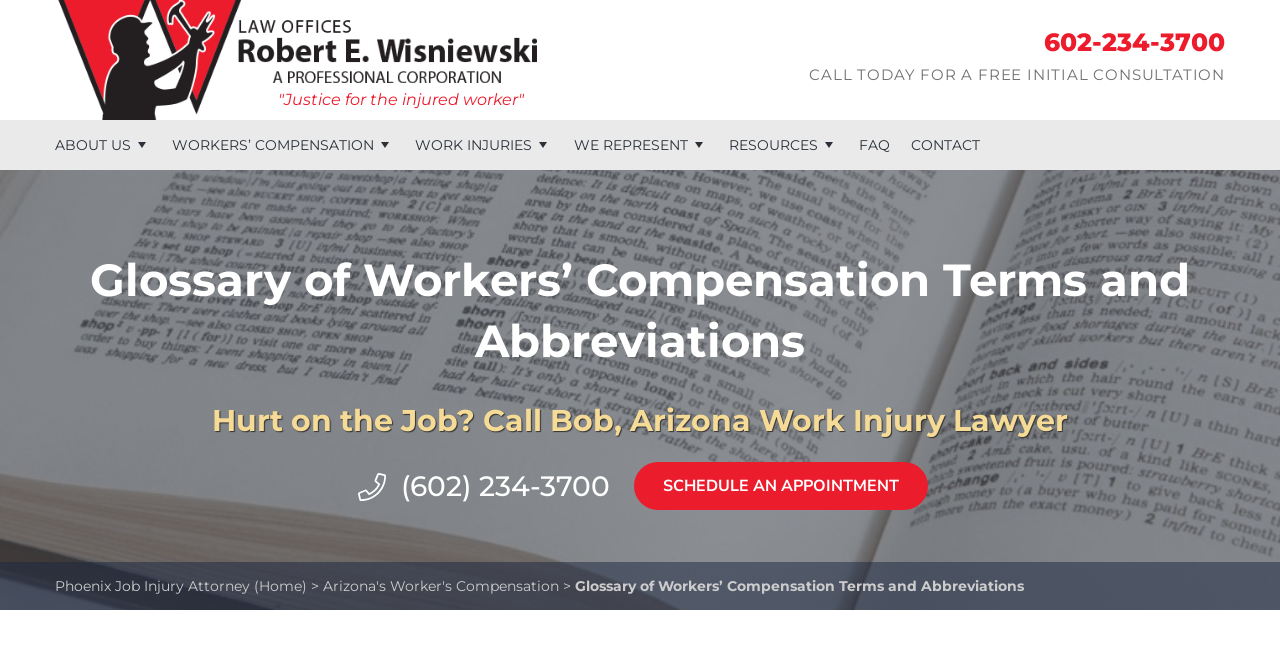Identify the bounding box coordinates for the element you need to click to achieve the following task: "Call the phone number". The coordinates must be four float values ranging from 0 to 1, formatted as [left, top, right, bottom].

[0.816, 0.041, 0.957, 0.087]